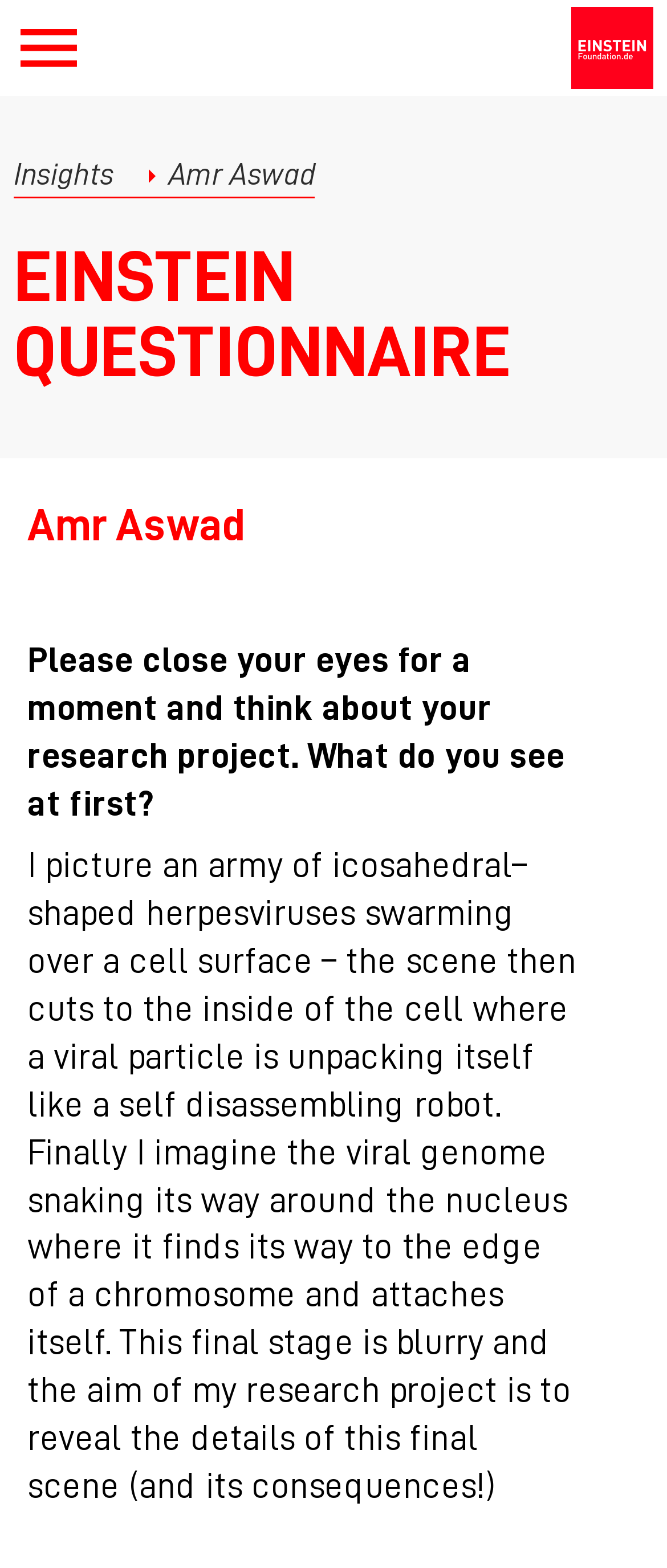Please provide a one-word or phrase answer to the question: 
What is the researcher trying to visualize?

A research project